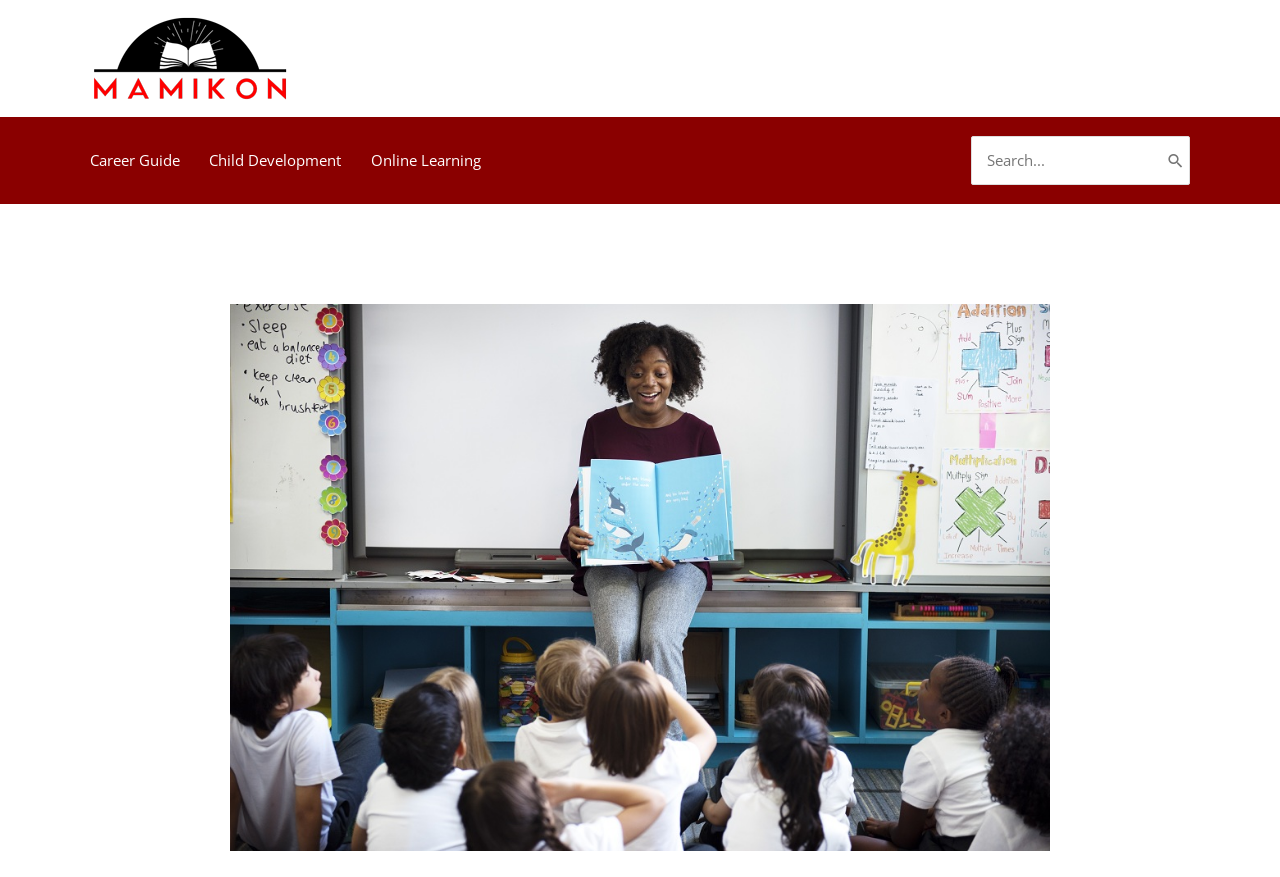What is the logo of the website?
Answer with a single word or phrase by referring to the visual content.

Mamikon